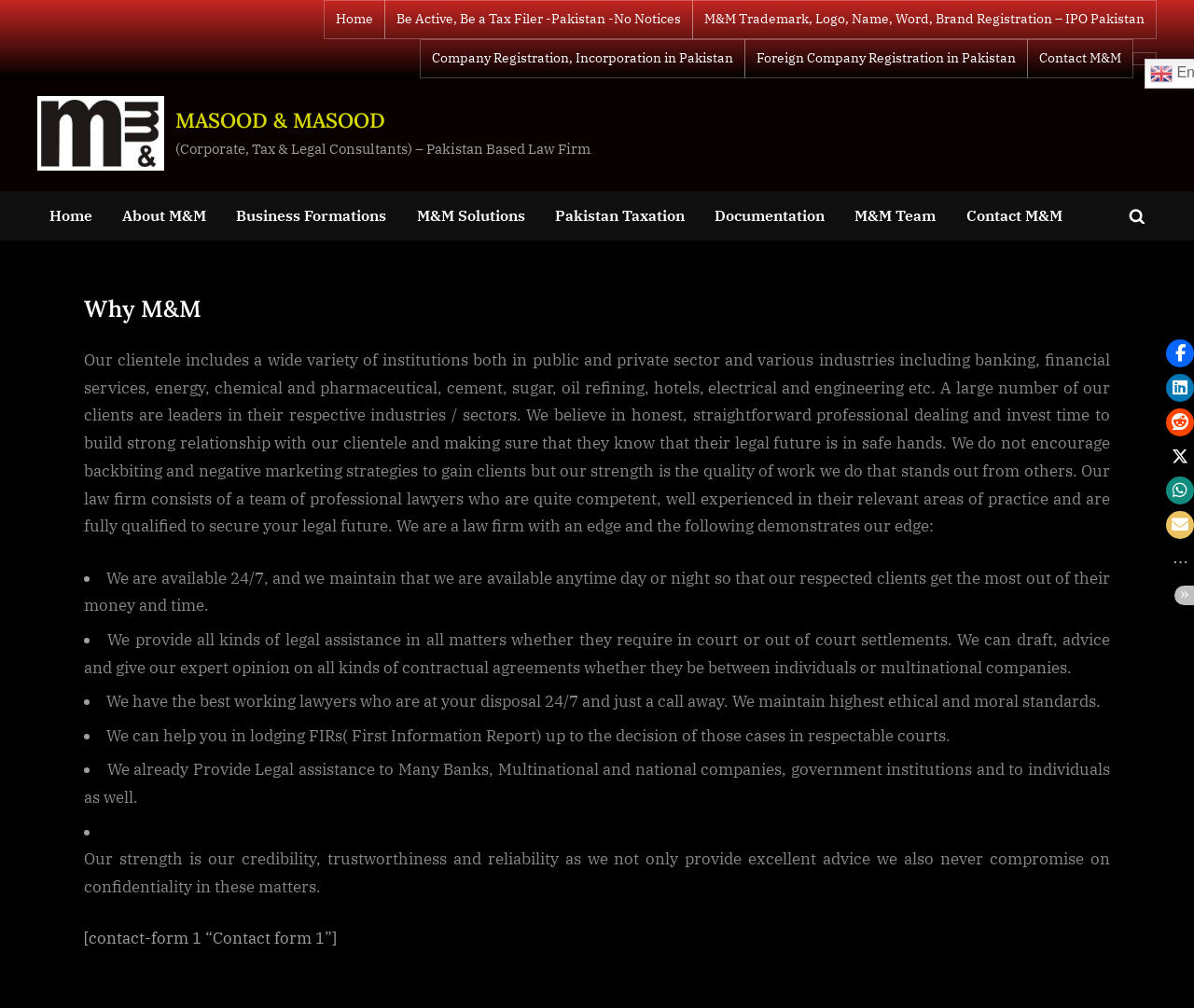Please provide a brief answer to the question using only one word or phrase: 
How many industries does the law firm serve?

Multiple